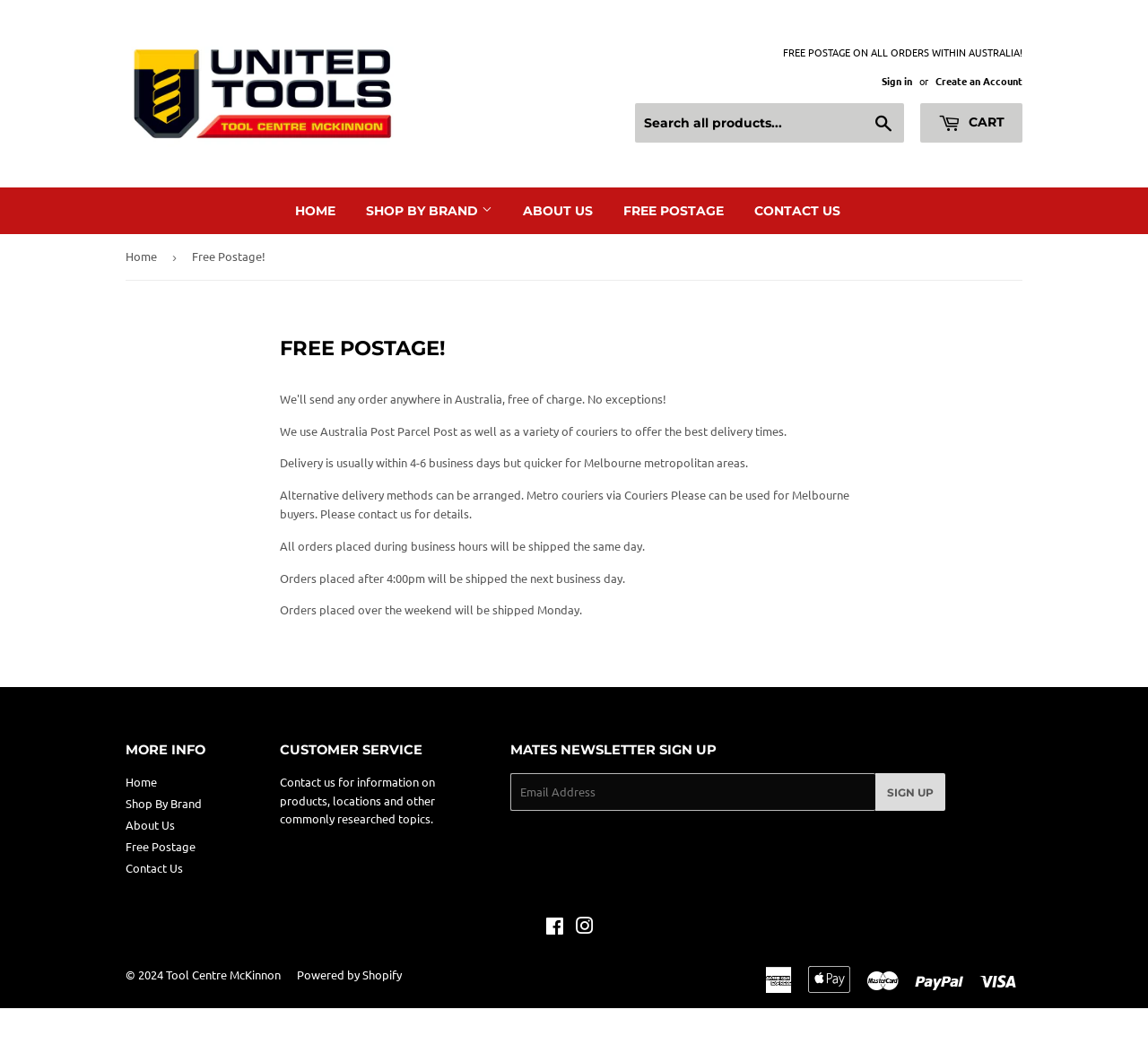Give a complete and precise description of the webpage's appearance.

This webpage is about Tool Centre McKinnon, an online store that offers free postage on all orders within Australia. At the top of the page, there is a logo and a navigation menu with links to the home page, shop by brand, about us, free postage, and contact us. Below the navigation menu, there is a search bar and a cart link.

The main content of the page is divided into two sections. The first section has a heading "FREE POSTAGE!" and explains the store's free postage policy, including the delivery times and methods used. There are four paragraphs of text that provide more details about the policy.

The second section has three columns with headings "MORE INFO", "CUSTOMER SERVICE", and "MATES NEWSLETTER SIGN UP". The "MORE INFO" column has links to the home page, shop by brand, about us, free postage, and contact us. The "CUSTOMER SERVICE" column has a paragraph of text that invites customers to contact the store for information on products, locations, and other topics. The "MATES NEWSLETTER SIGN UP" column has a form where customers can enter their email address to sign up for the newsletter.

At the bottom of the page, there are social media links to Facebook and Instagram, followed by a horizontal separator. Below the separator, there is a copyright notice and links to the store's Facebook page and the Shopify platform. There are also logos of various payment methods accepted by the store, including American Express, Apple Pay, Master, PayPal, and Visa.

Throughout the page, there are several calls-to-action, including "Sign in", "Create an Account", and "Search". The overall layout of the page is clean and easy to navigate, with clear headings and concise text.